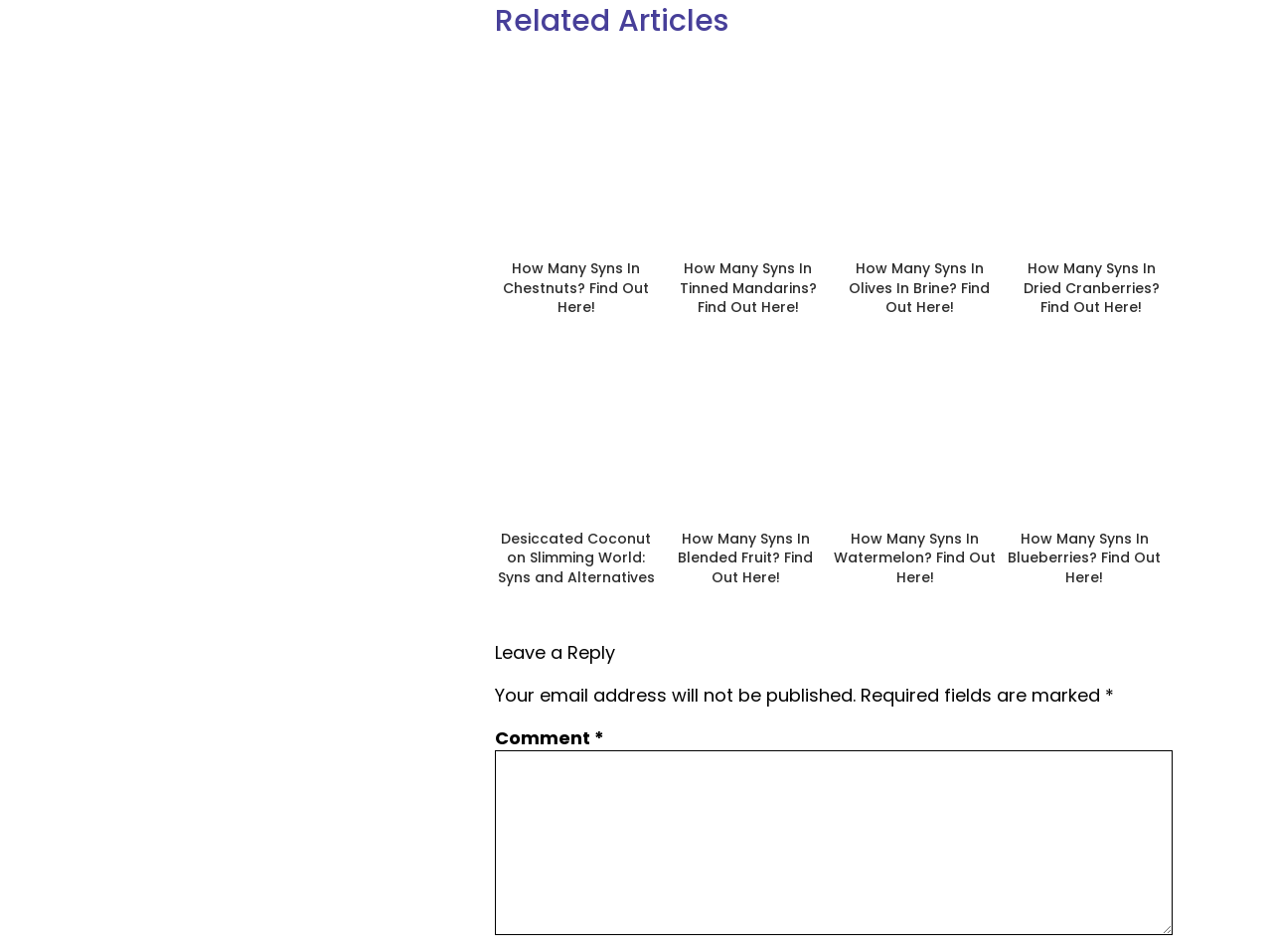Pinpoint the bounding box coordinates of the area that should be clicked to complete the following instruction: "Enter a comment". The coordinates must be given as four float numbers between 0 and 1, i.e., [left, top, right, bottom].

[0.389, 0.788, 0.922, 0.982]